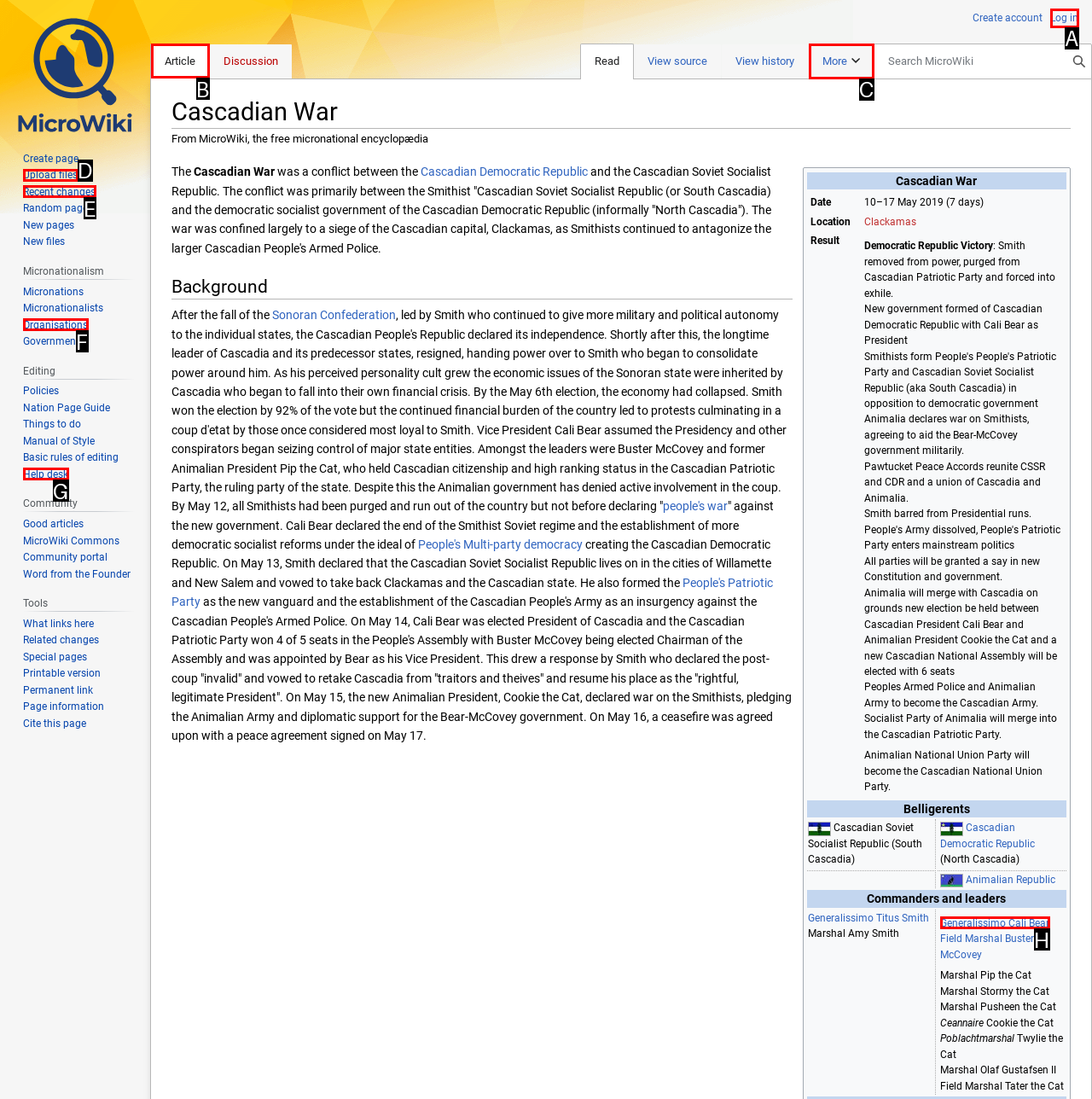Determine the HTML element that best aligns with the description: Article
Answer with the appropriate letter from the listed options.

B